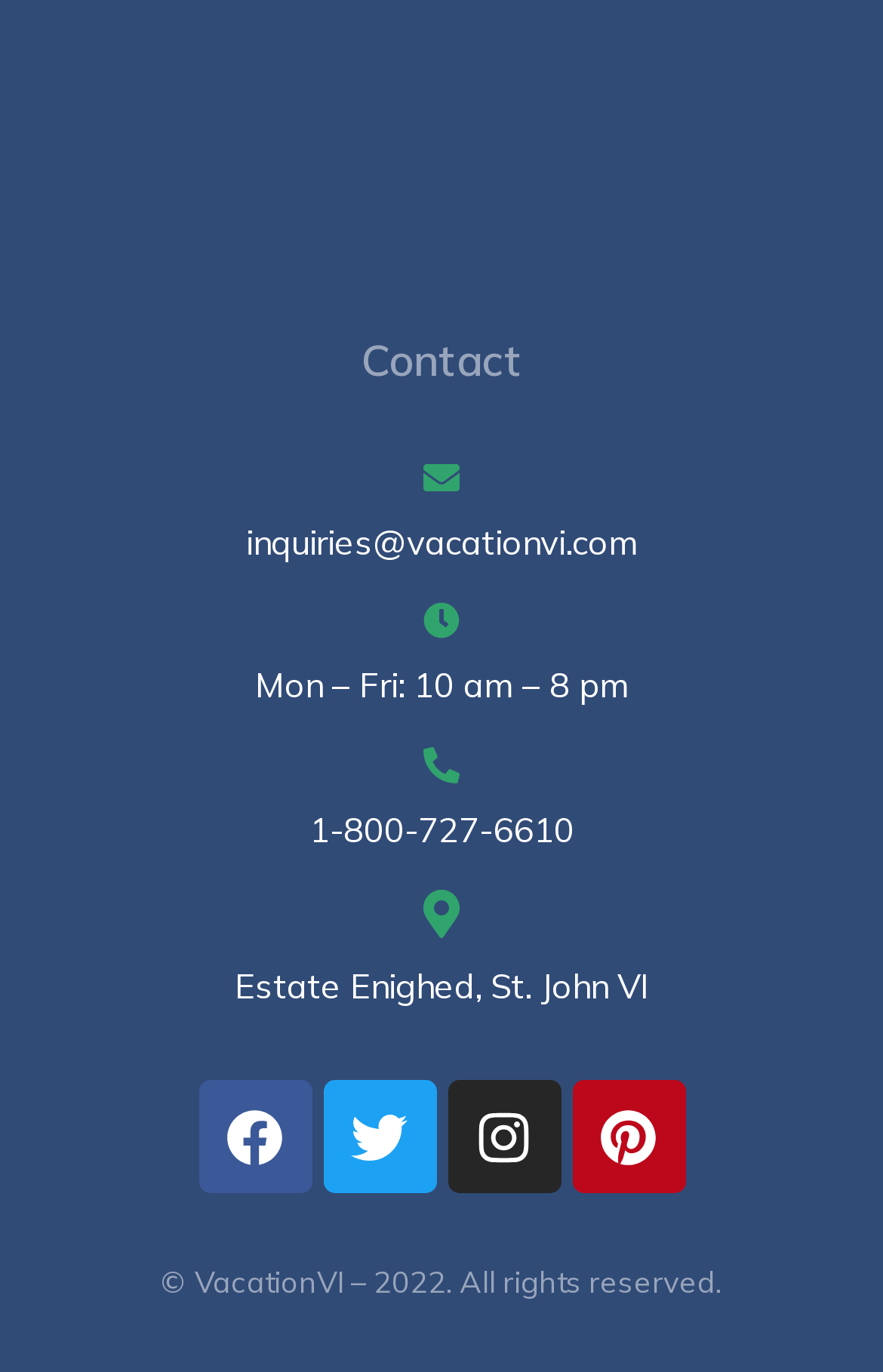Answer the question using only one word or a concise phrase: What is the location of the estate?

Estate Enighed, St. John VI